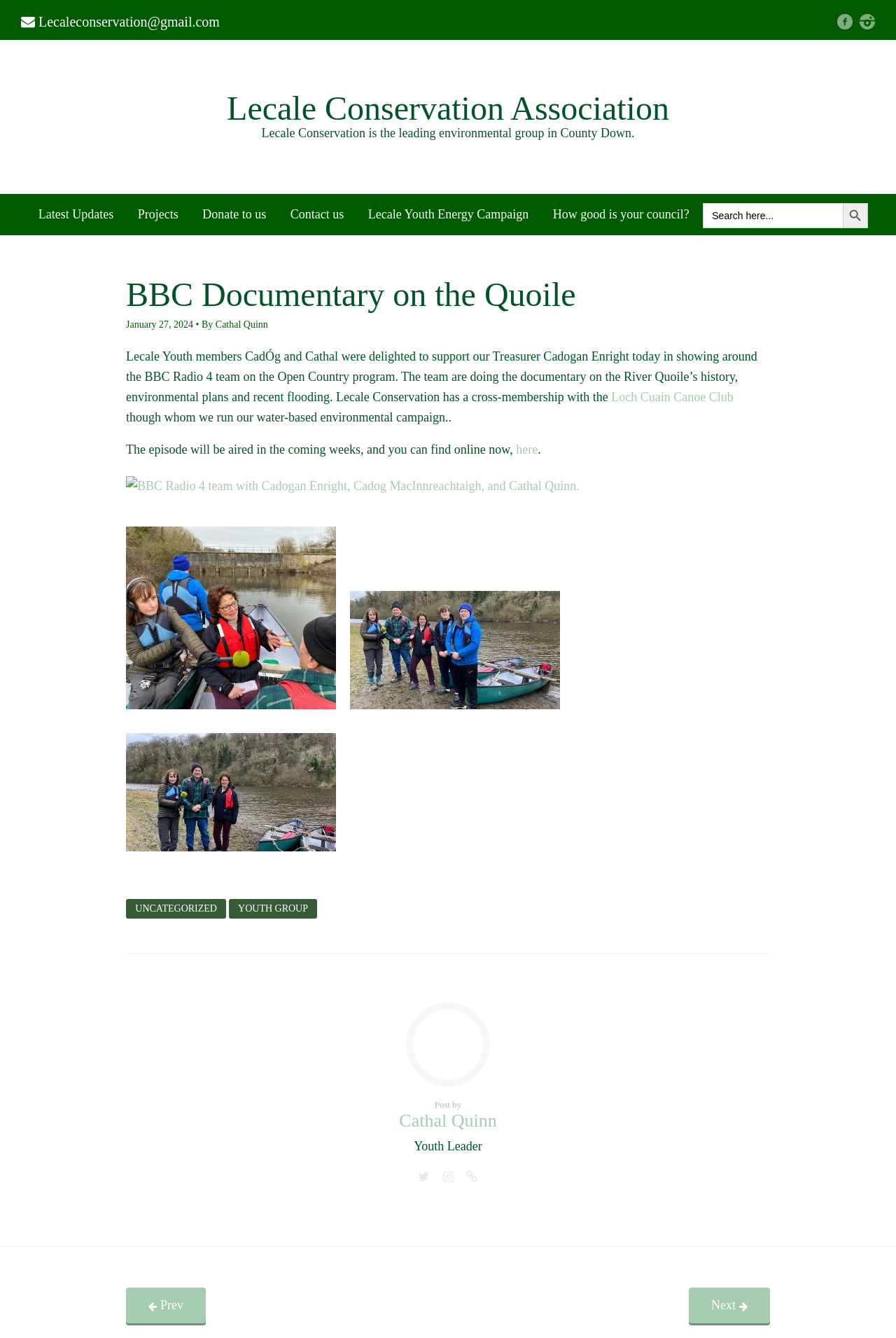Please provide the bounding box coordinates for the UI element as described: "Lecale Conservation Association". The coordinates must be four floats between 0 and 1, represented as [left, top, right, bottom].

[0.253, 0.067, 0.747, 0.095]